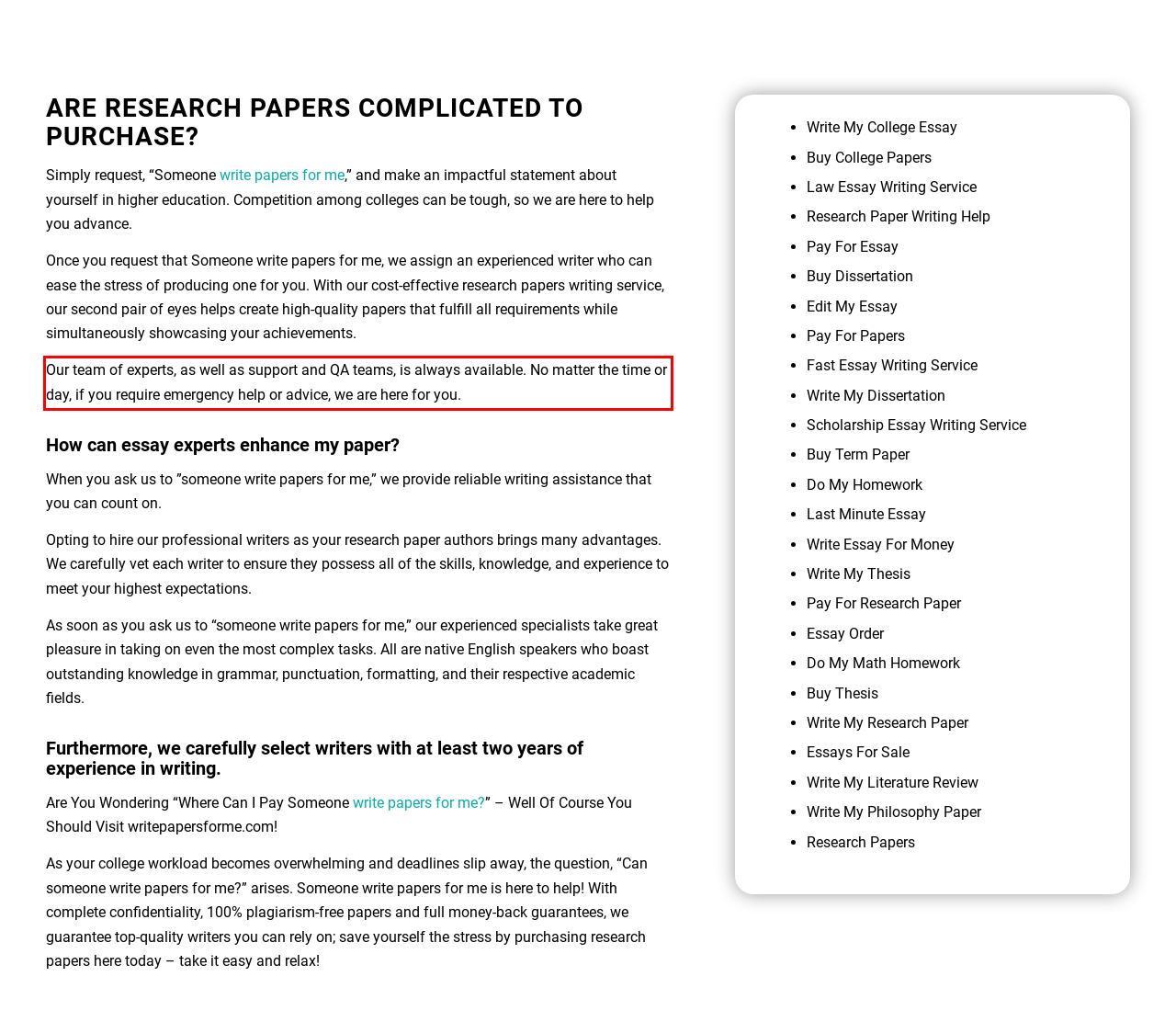You have a screenshot of a webpage with a UI element highlighted by a red bounding box. Use OCR to obtain the text within this highlighted area.

Our team of experts, as well as support and QA teams, is always available. No matter the time or day, if you require emergency help or advice, we are here for you.